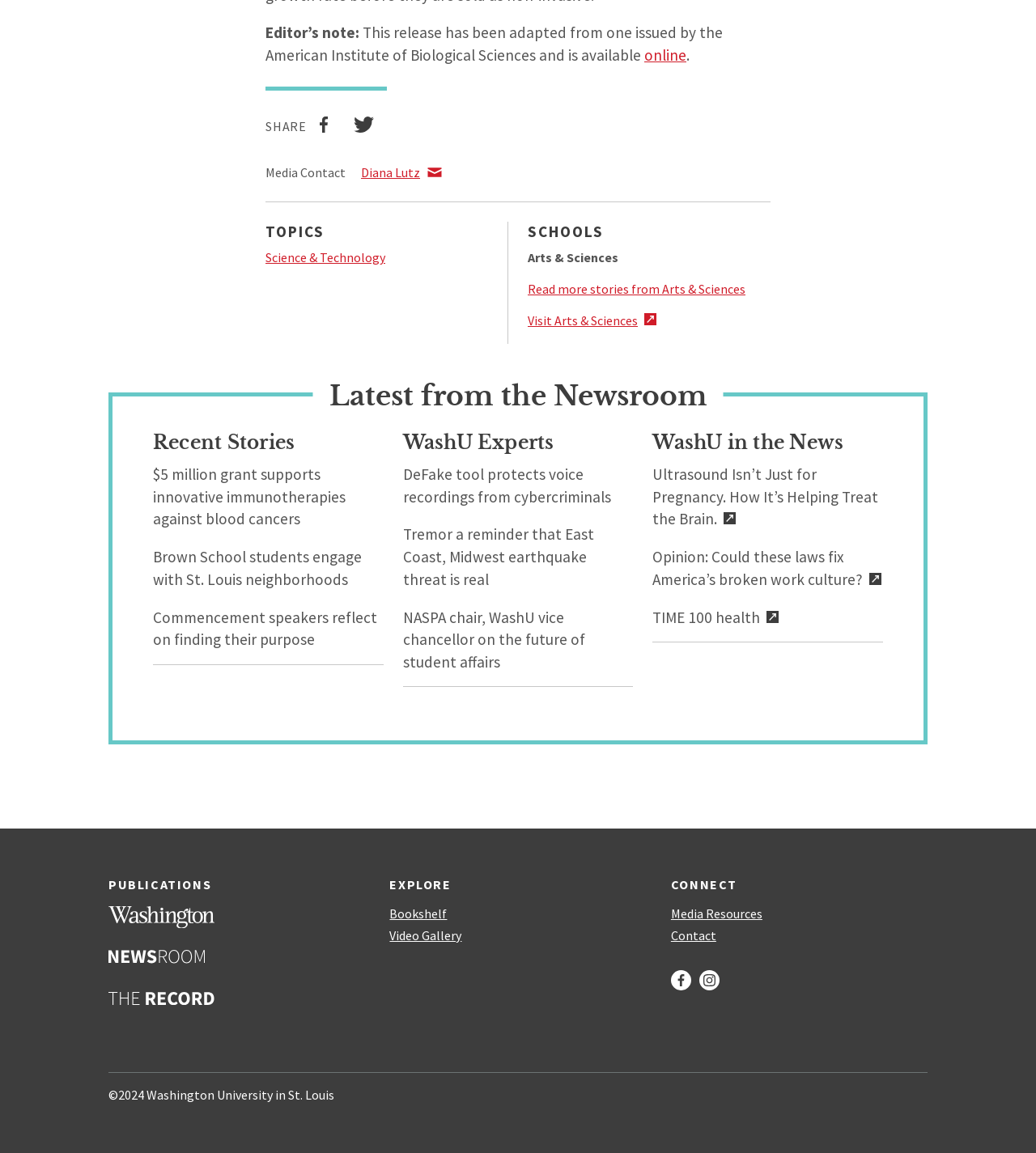Determine the bounding box coordinates of the clickable region to carry out the instruction: "Share on twitter".

[0.329, 0.101, 0.374, 0.119]